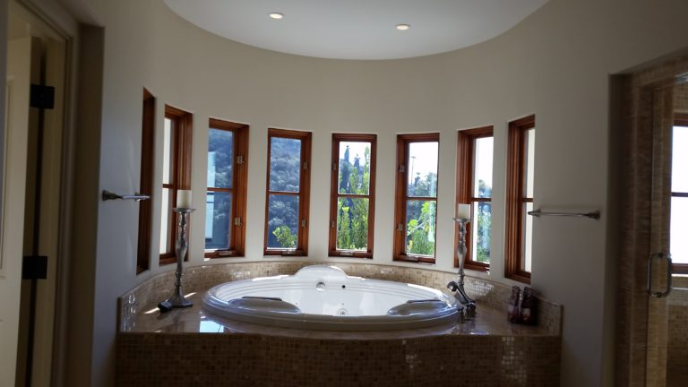What material are the window frames made of?
Using the image as a reference, give an elaborate response to the question.

The caption states that the windows are 'framed by rich wooden accents', implying that the material used for the window frames is rich wood.